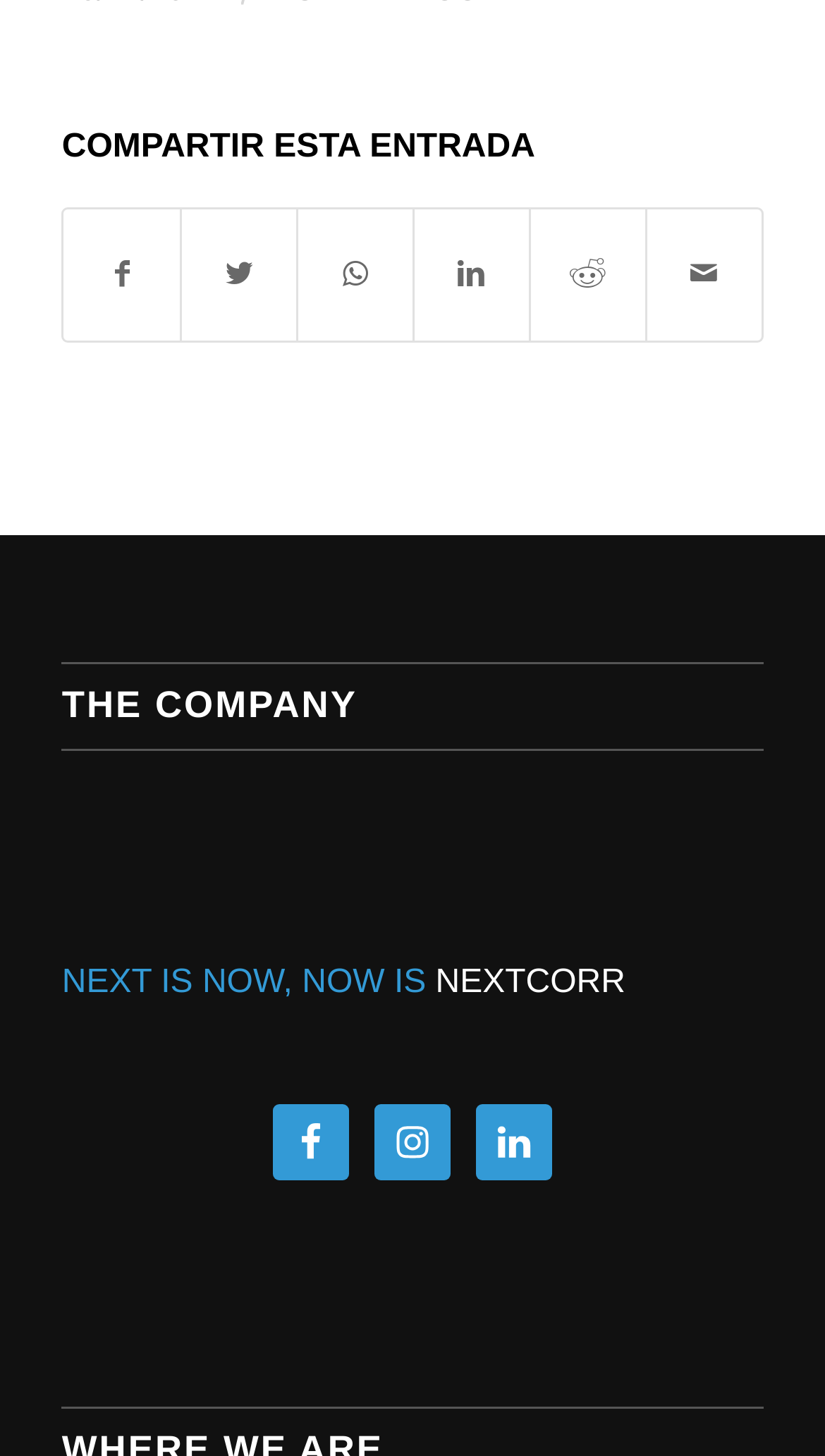Determine the bounding box coordinates of the target area to click to execute the following instruction: "Share via email."

[0.784, 0.144, 0.922, 0.233]